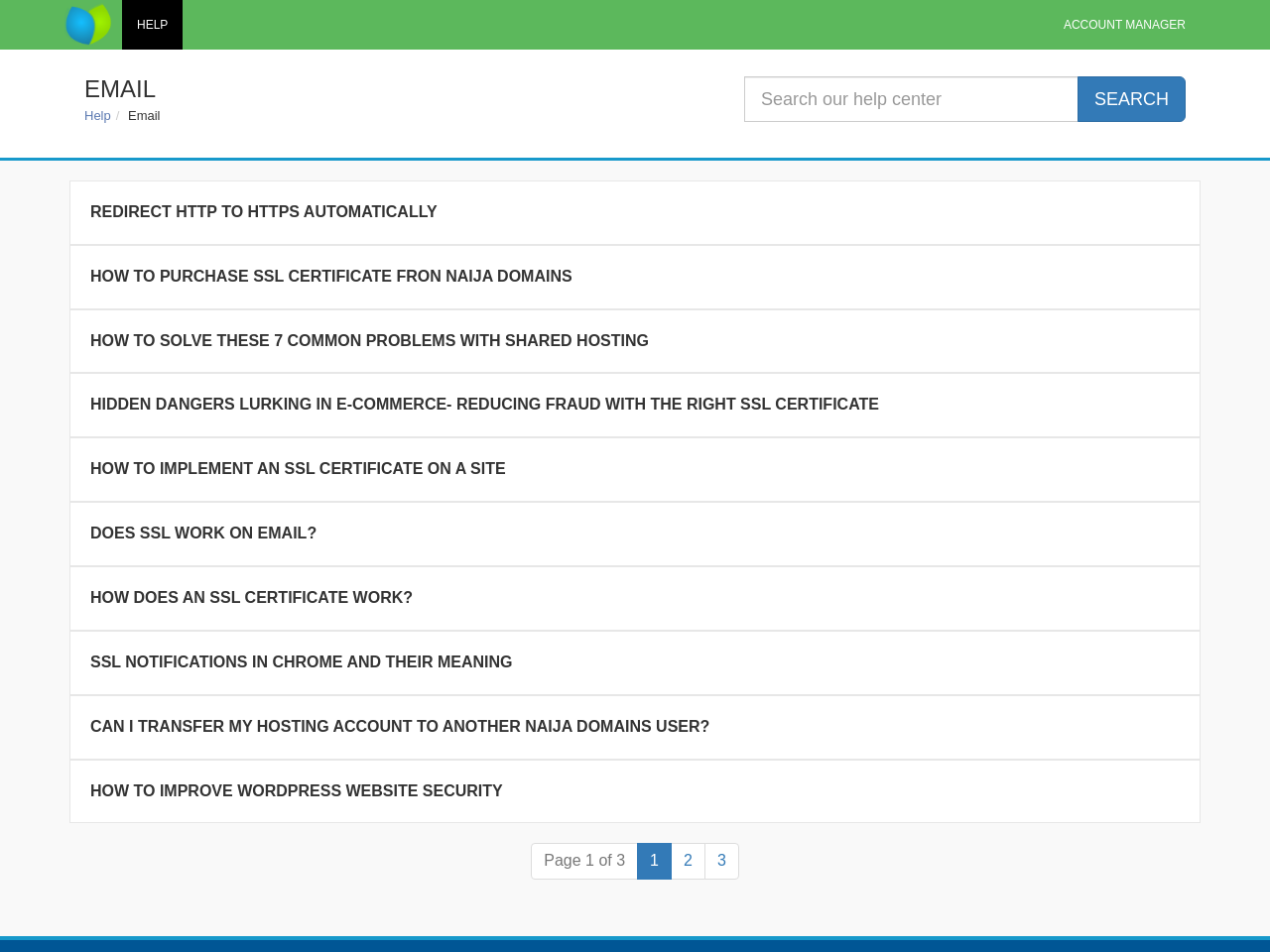Could you specify the bounding box coordinates for the clickable section to complete the following instruction: "Click on page 2"?

[0.528, 0.886, 0.555, 0.924]